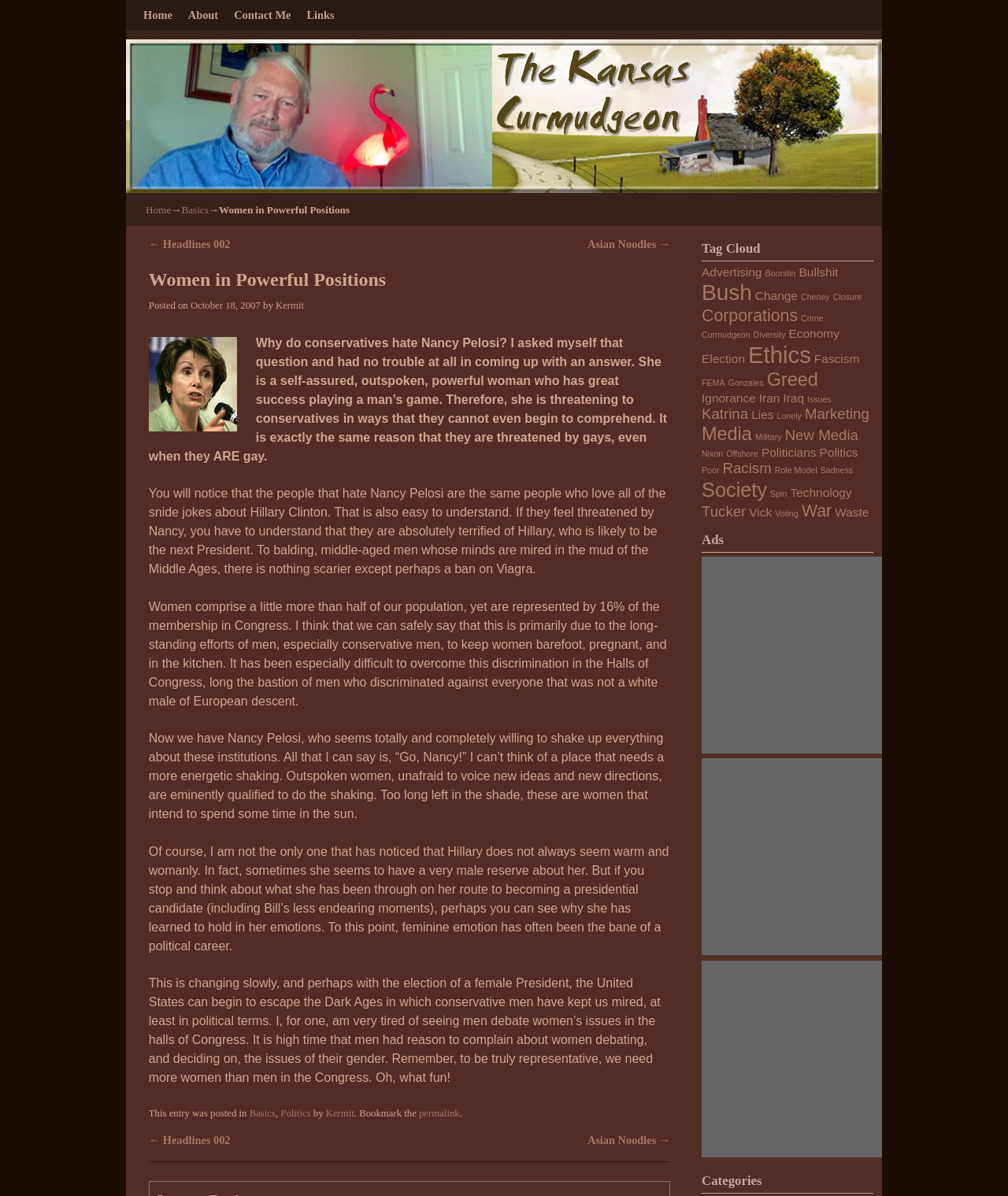Please identify the bounding box coordinates of the clickable area that will allow you to execute the instruction: "View the 'Tag Cloud'".

[0.696, 0.199, 0.866, 0.218]